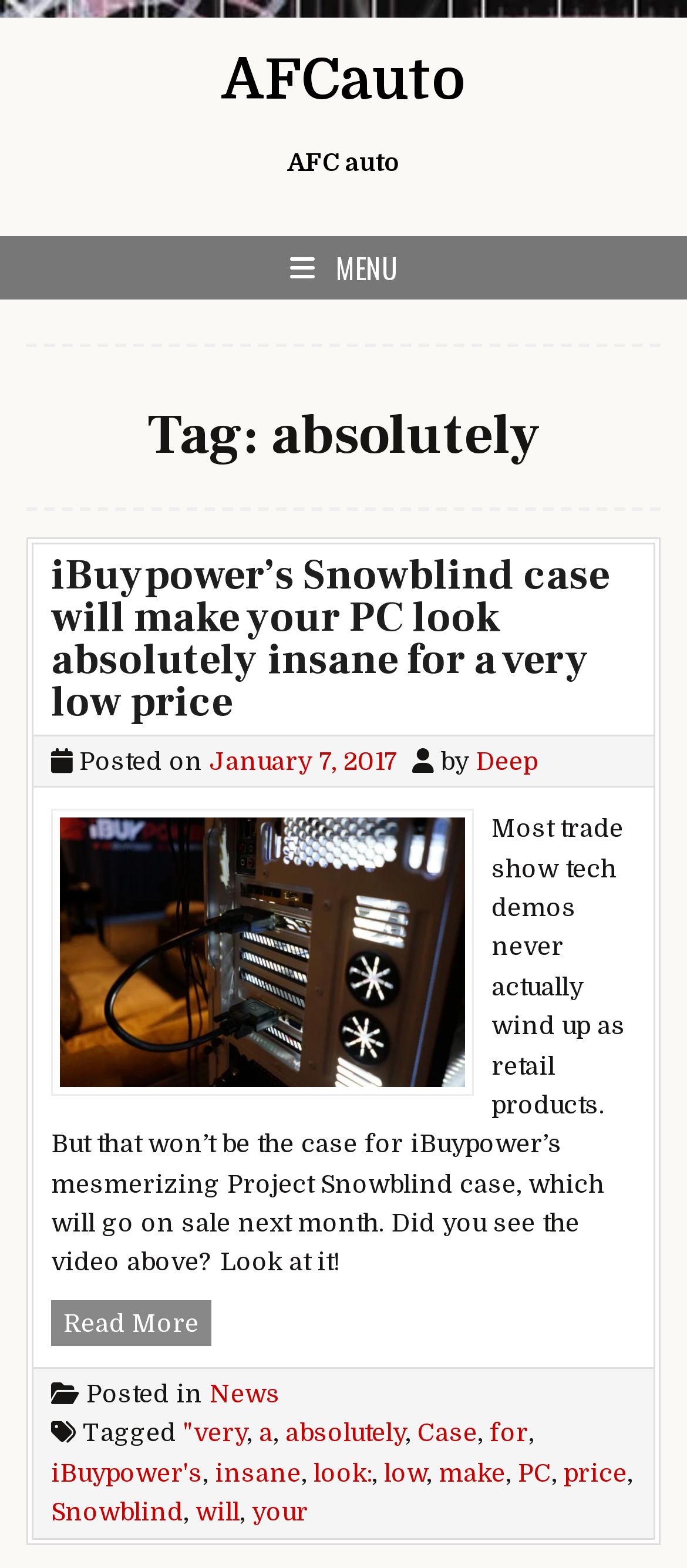When was the article posted?
Carefully examine the image and provide a detailed answer to the question.

The posting date of the article can be found in the link element with the text 'January 7, 2017'. This element is a child of the article element and has a bounding box with coordinates [0.305, 0.476, 0.579, 0.494].